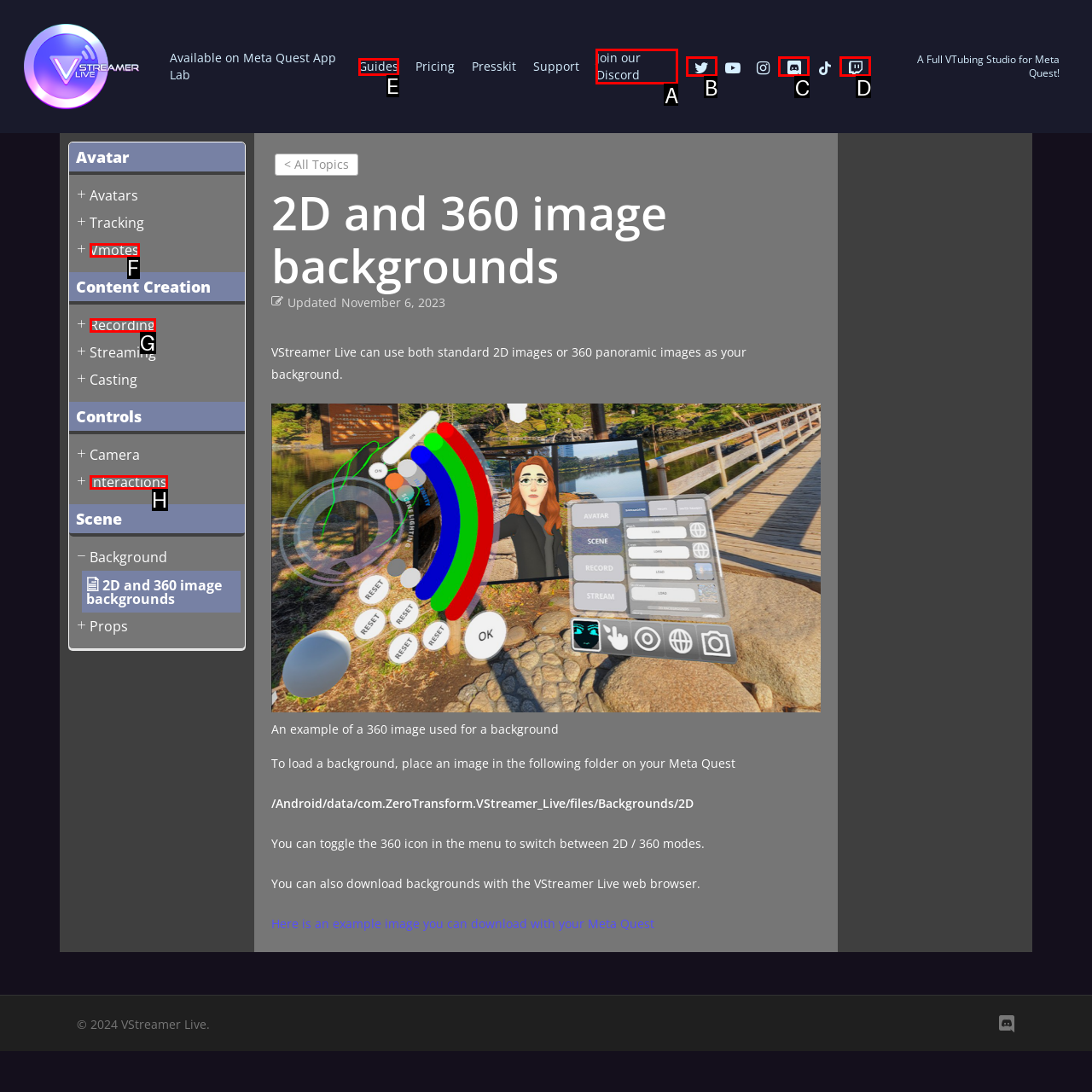Tell me which one HTML element I should click to complete the following instruction: Join the Discord community
Answer with the option's letter from the given choices directly.

A